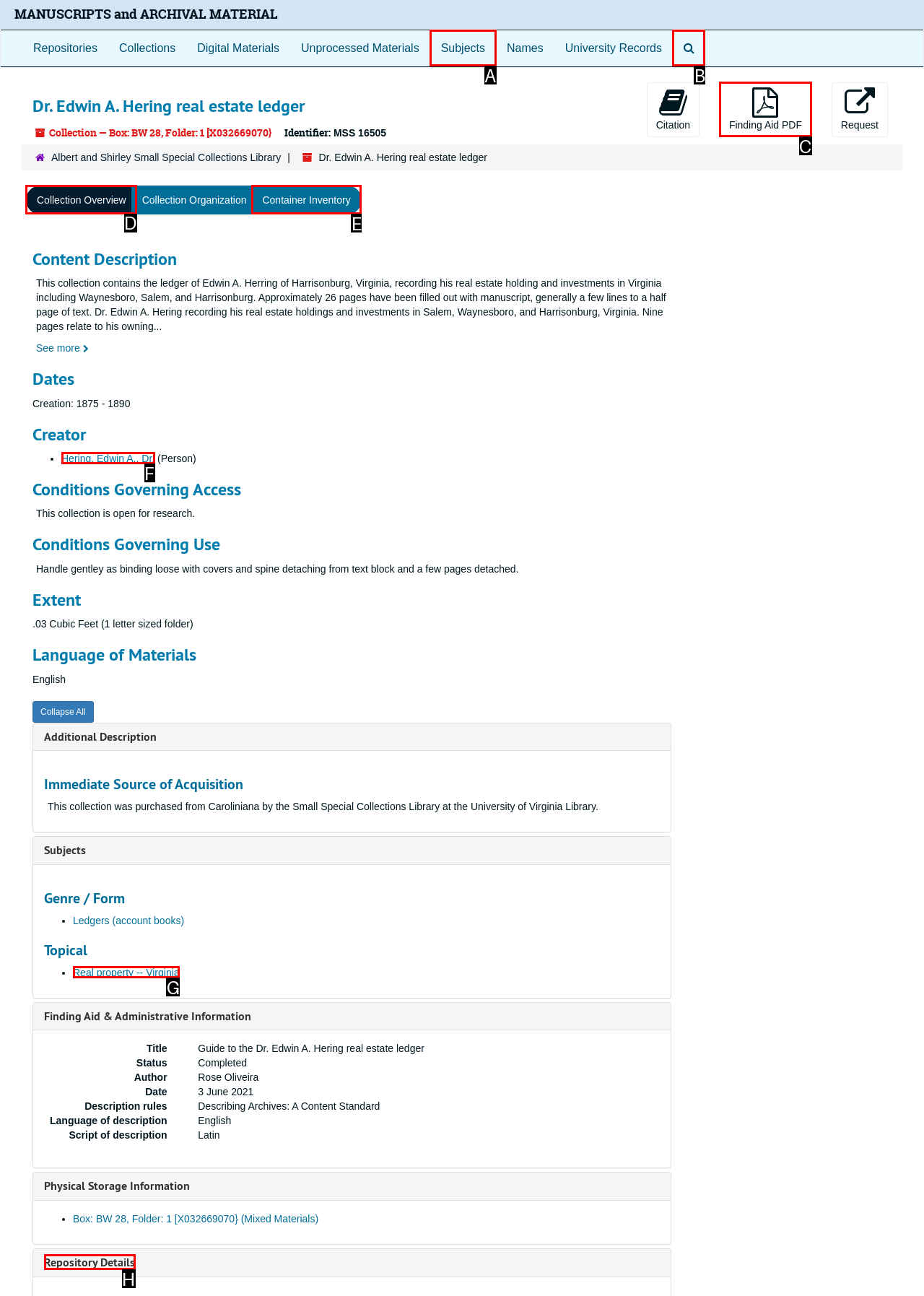Which option should be clicked to complete this task: View the collection overview
Reply with the letter of the correct choice from the given choices.

D